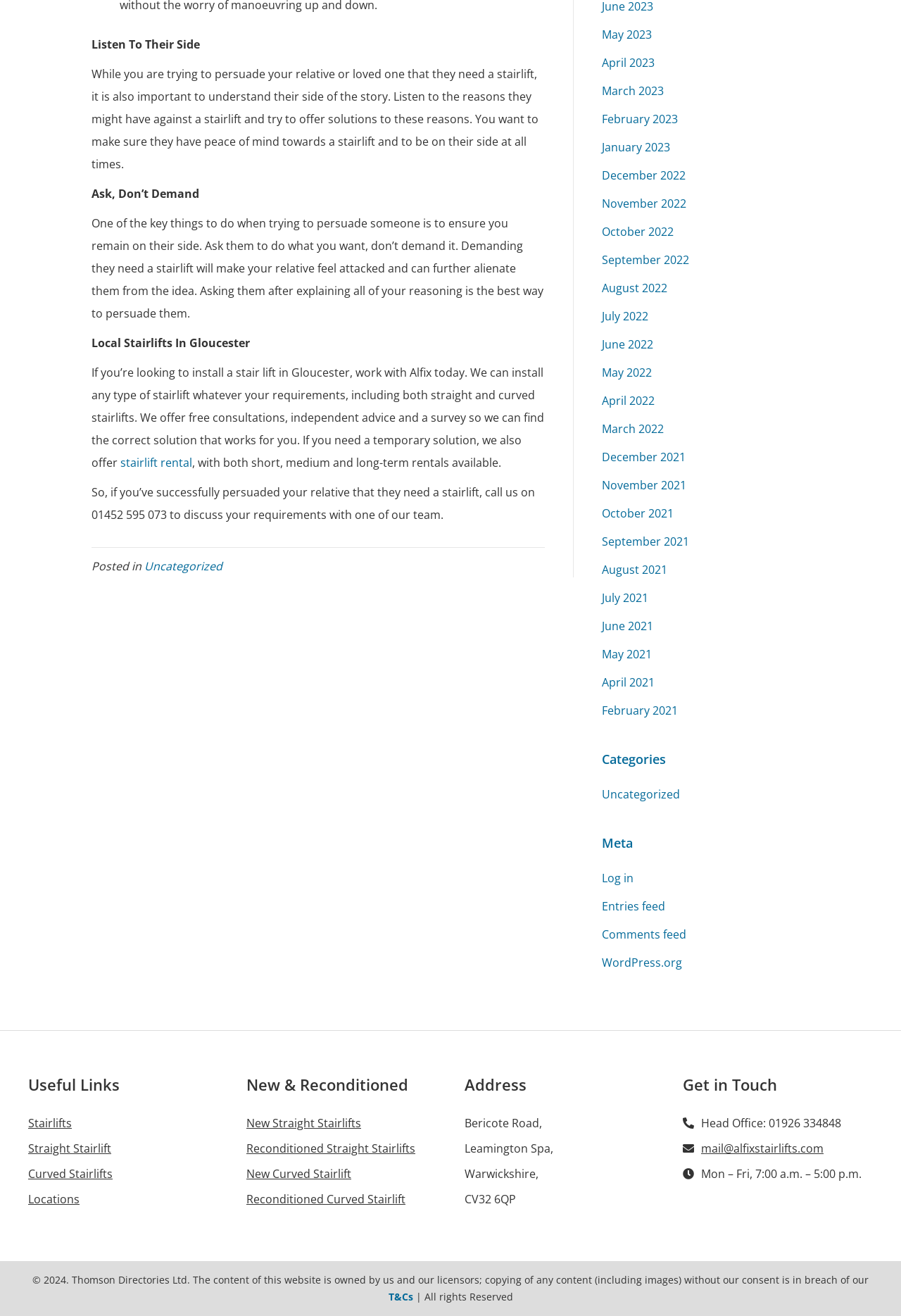What is the purpose of the webpage?
Based on the screenshot, provide your answer in one word or phrase.

Stairlift installation and rental